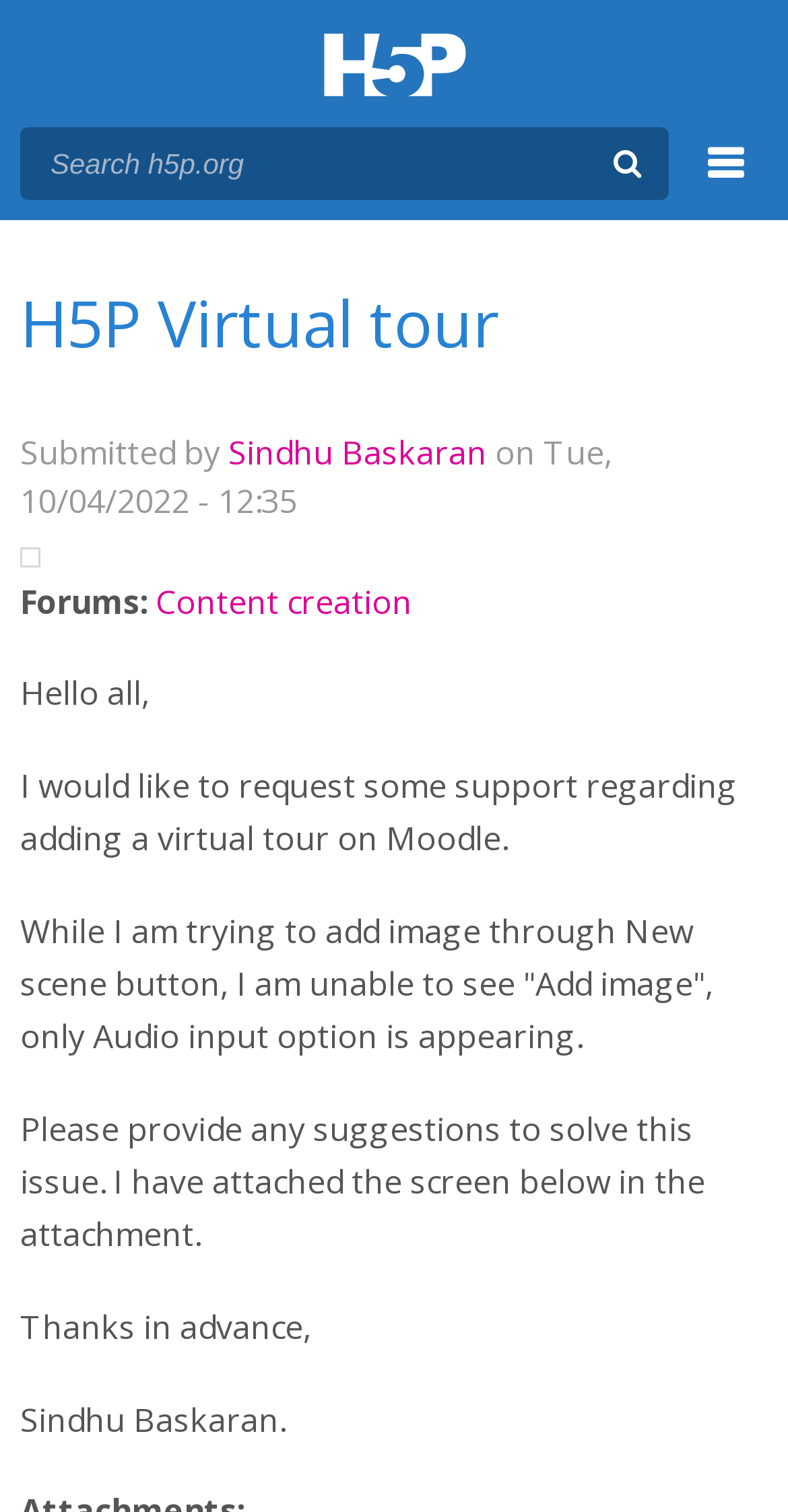Give a short answer to this question using one word or a phrase:
What is the name of the person who submitted the content?

Sindhu Baskaran